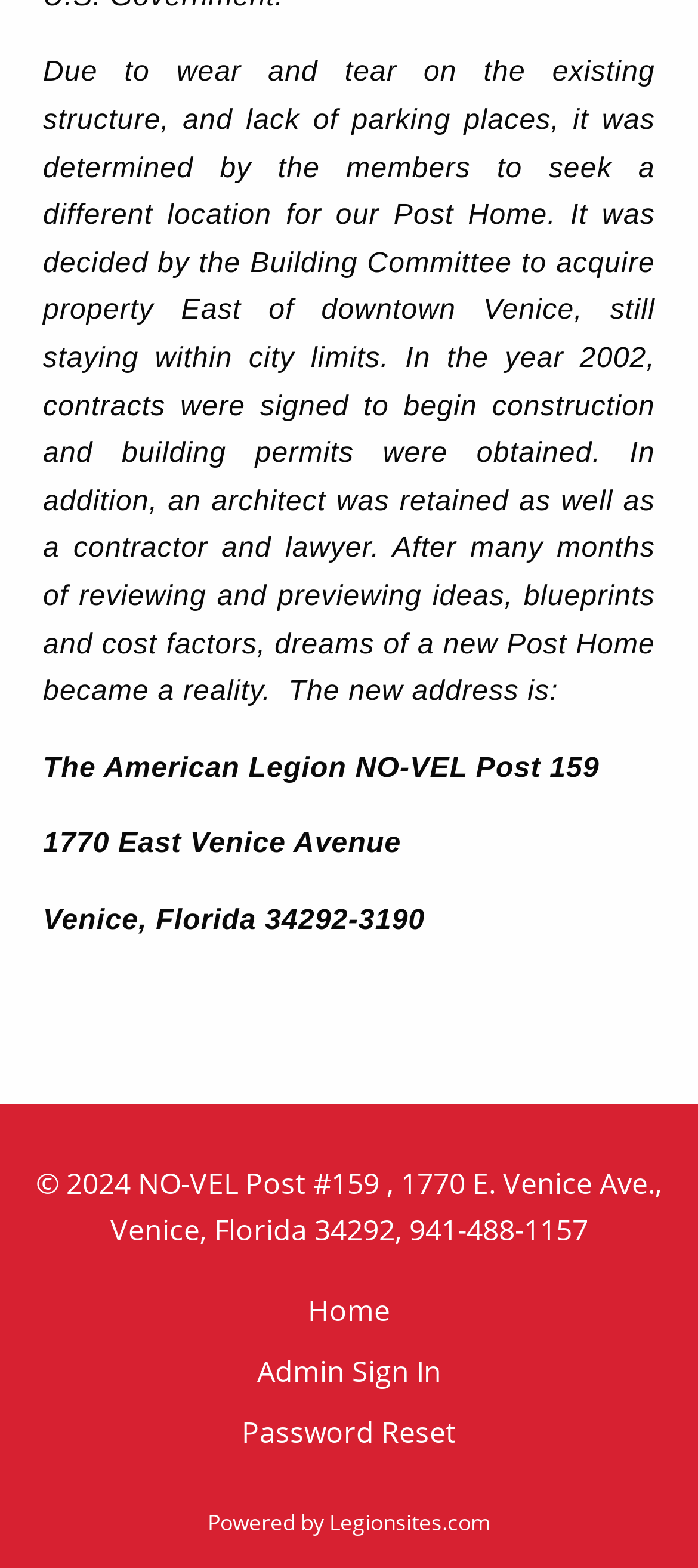Please reply with a single word or brief phrase to the question: 
What is the year mentioned in the text about the history of the American Legion NO-VEL Post 159?

2002